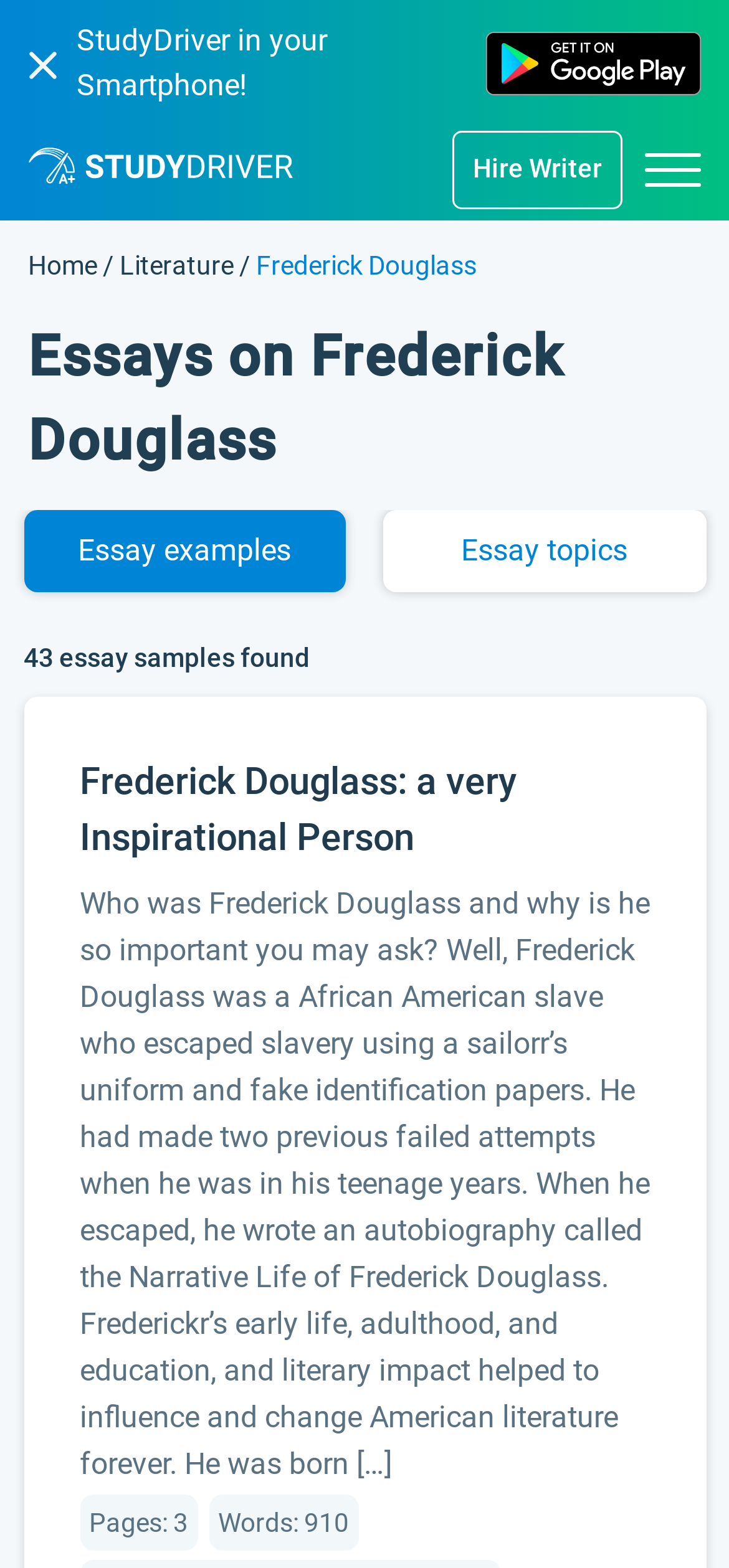Using the information shown in the image, answer the question with as much detail as possible: What is the word count of the first essay sample?

The word count of the first essay sample can be determined by looking at the text 'Words: 910' located at the bottom of the first essay sample.